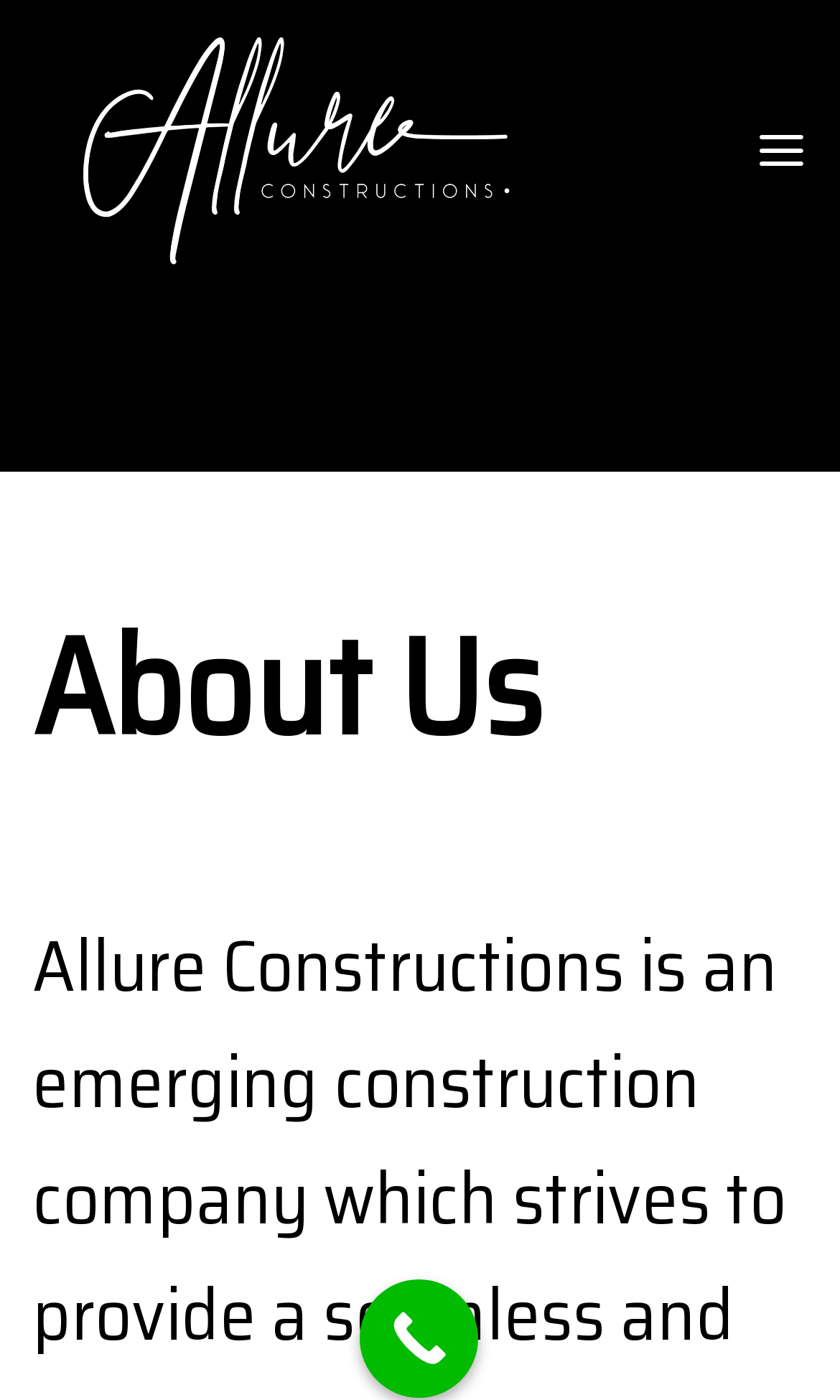Identify the bounding box coordinates for the UI element described by the following text: "Call Now Button". Provide the coordinates as four float numbers between 0 and 1, in the format [left, top, right, bottom].

[0.428, 0.914, 0.569, 0.998]